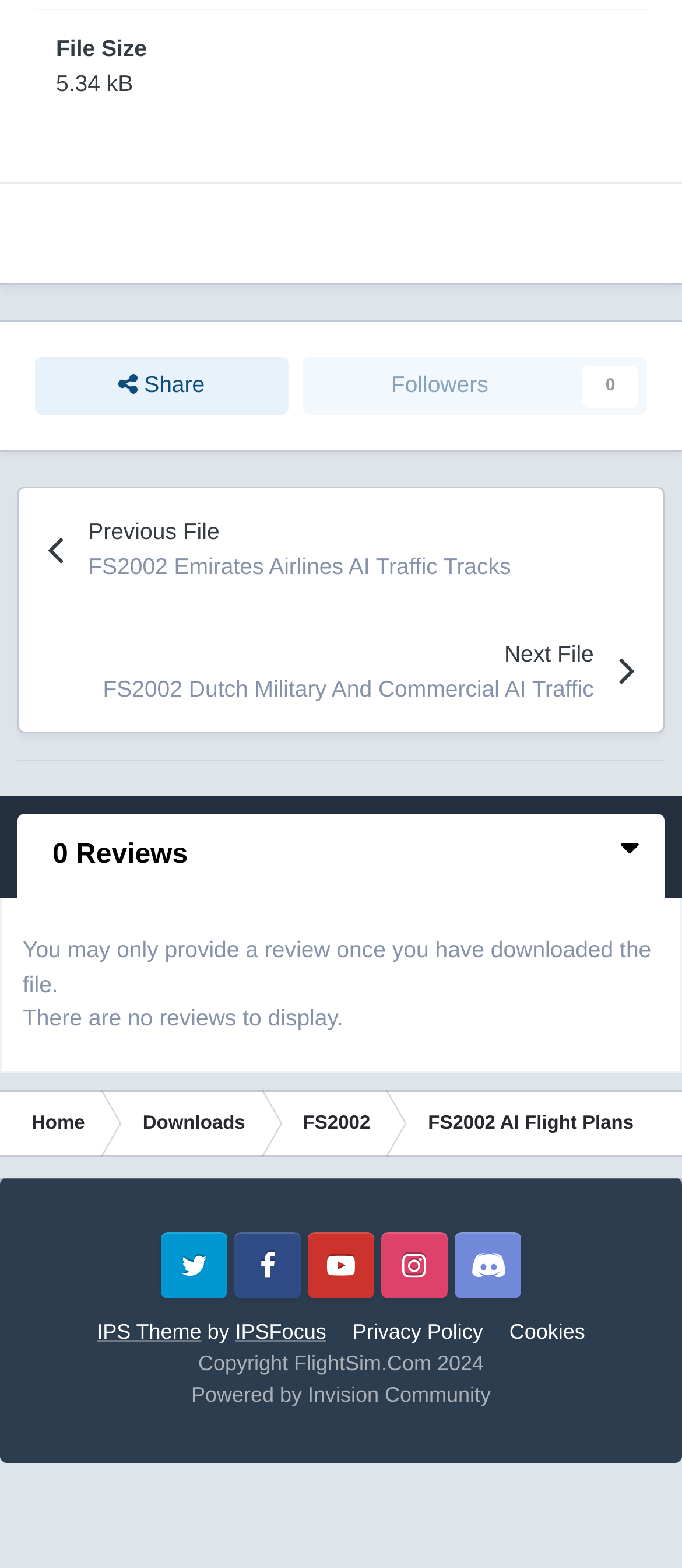Please identify the bounding box coordinates of the element that needs to be clicked to perform the following instruction: "Check the 'Twitter' social media link".

[0.236, 0.786, 0.333, 0.828]